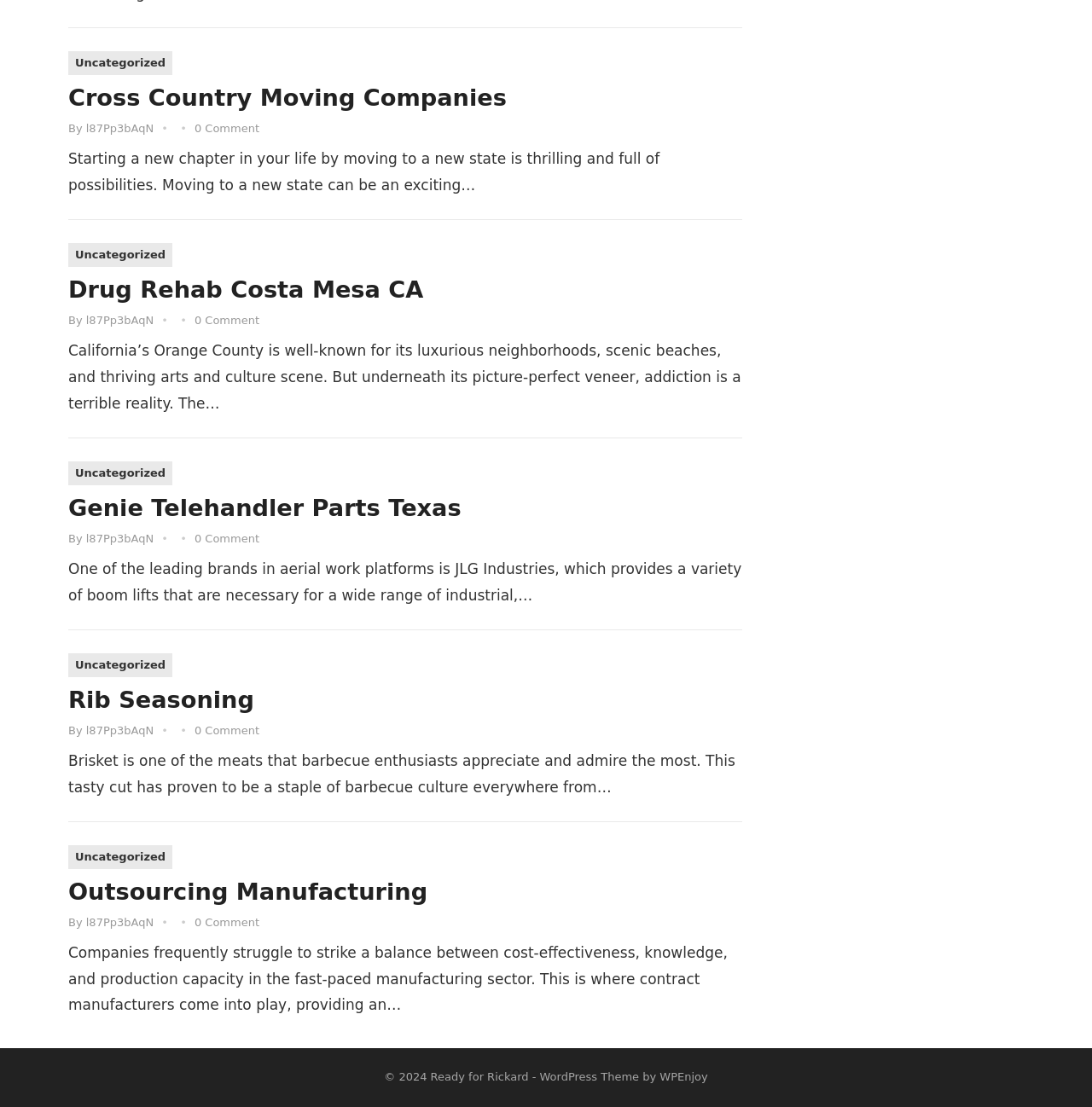Locate the bounding box coordinates of the segment that needs to be clicked to meet this instruction: "Learn about Genie Telehandler Parts Texas".

[0.062, 0.446, 0.68, 0.472]